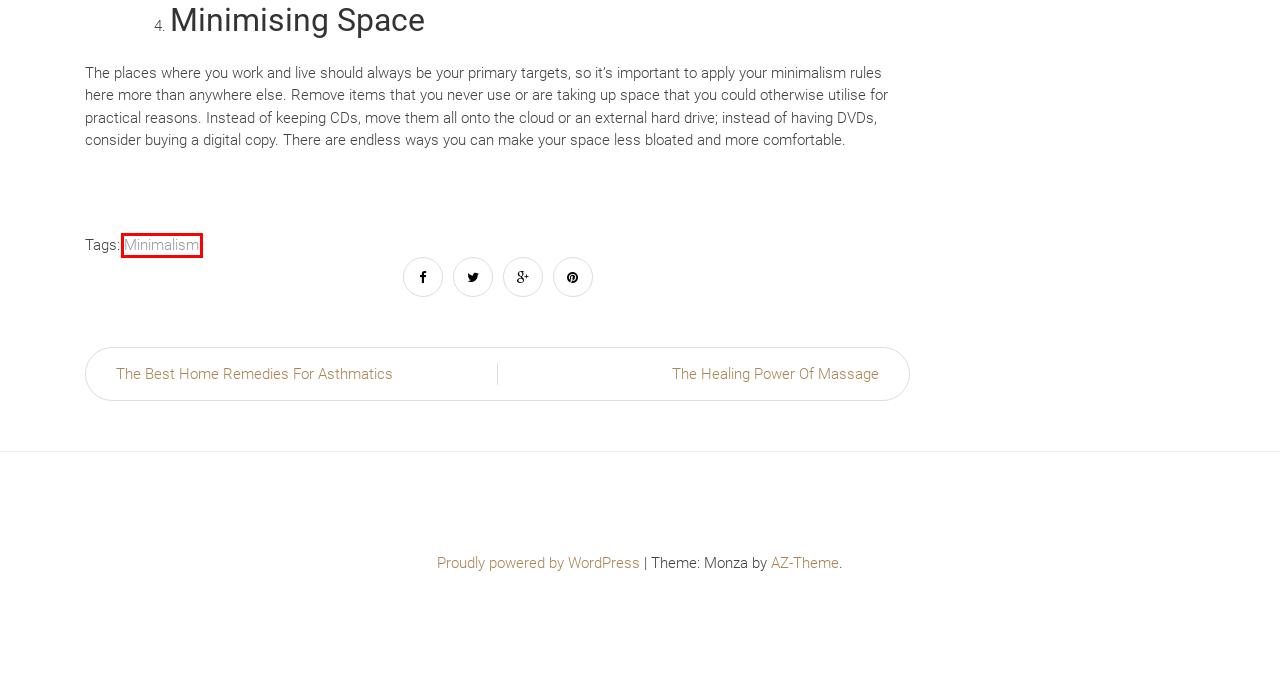With the provided webpage screenshot containing a red bounding box around a UI element, determine which description best matches the new webpage that appears after clicking the selected element. The choices are:
A. Movement Archives - Earth Medicine Ways
B. Natural Techniques For Reducing Asthmatic Symptoms
C. Blog Tool, Publishing Platform, and CMS – WordPress.org
D. Ideas Archives - Earth Medicine Ways
E. Earth Medicine Ways - From the Earth, For You
F. Minimalism Archives - Earth Medicine Ways
G. AZ-Theme.Net
H. Remedies Archives - Earth Medicine Ways

F